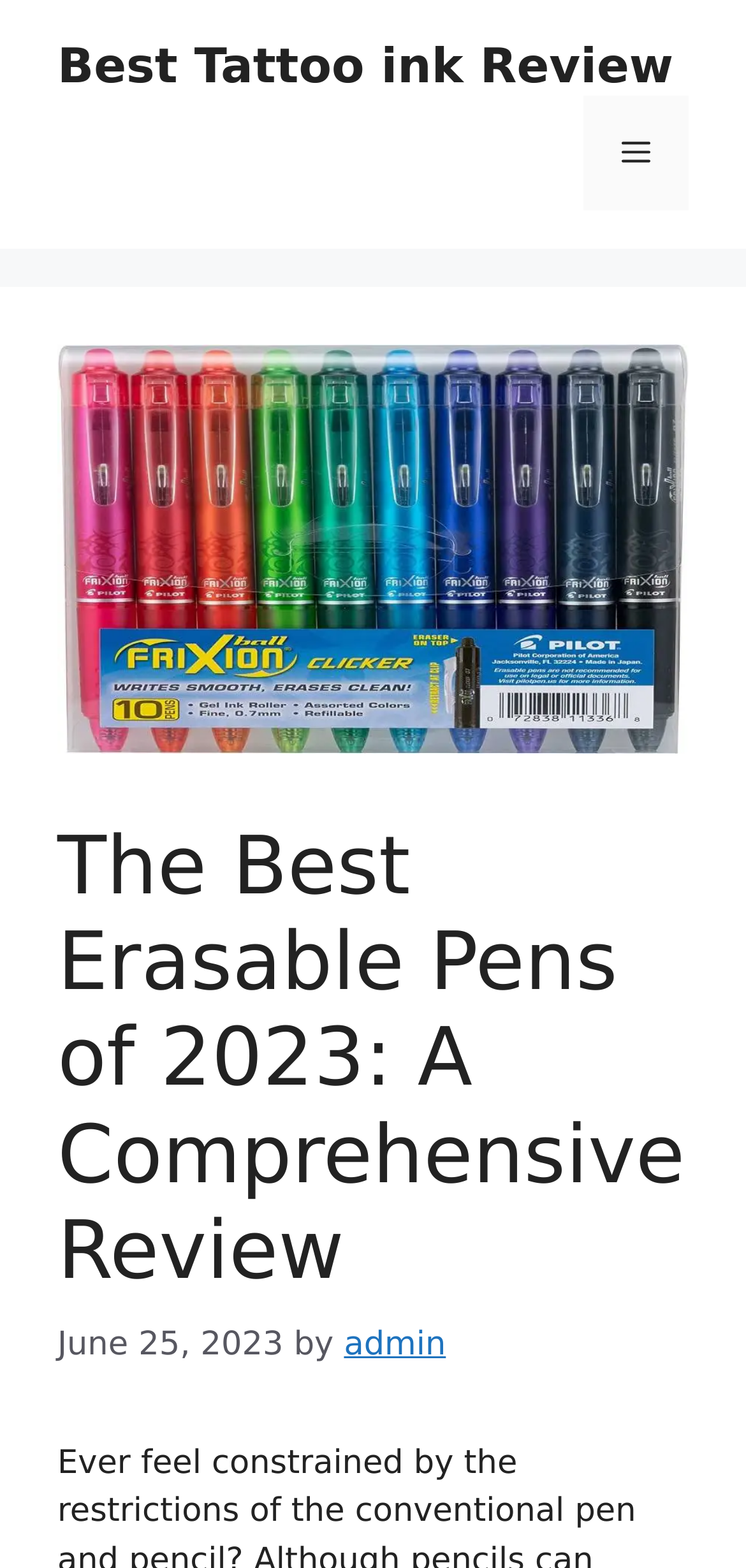Using the provided element description, identify the bounding box coordinates as (top-left x, top-left y, bottom-right x, bottom-right y). Ensure all values are between 0 and 1. Description: GPTs Hunter

None